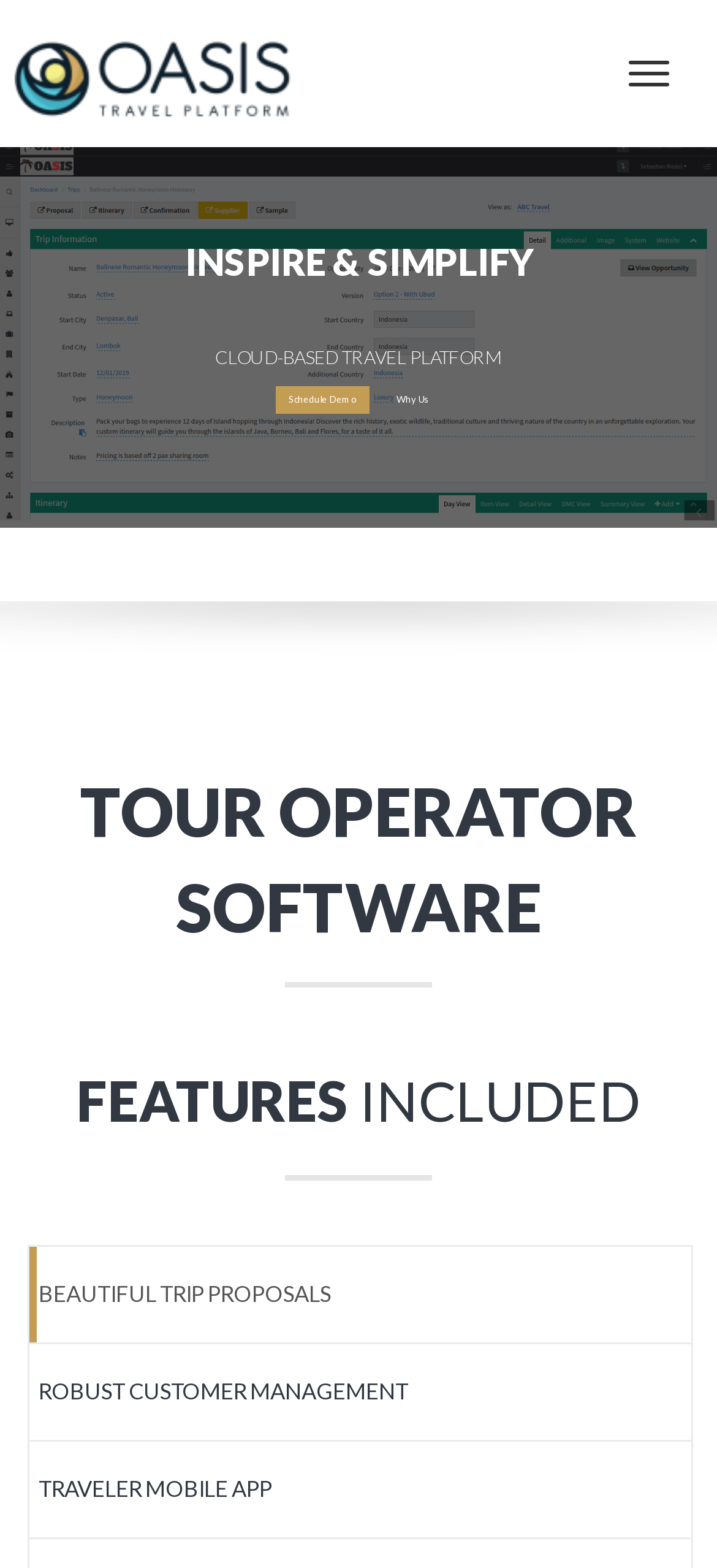Find the bounding box of the UI element described as follows: "alt="VAT In UAE"".

None